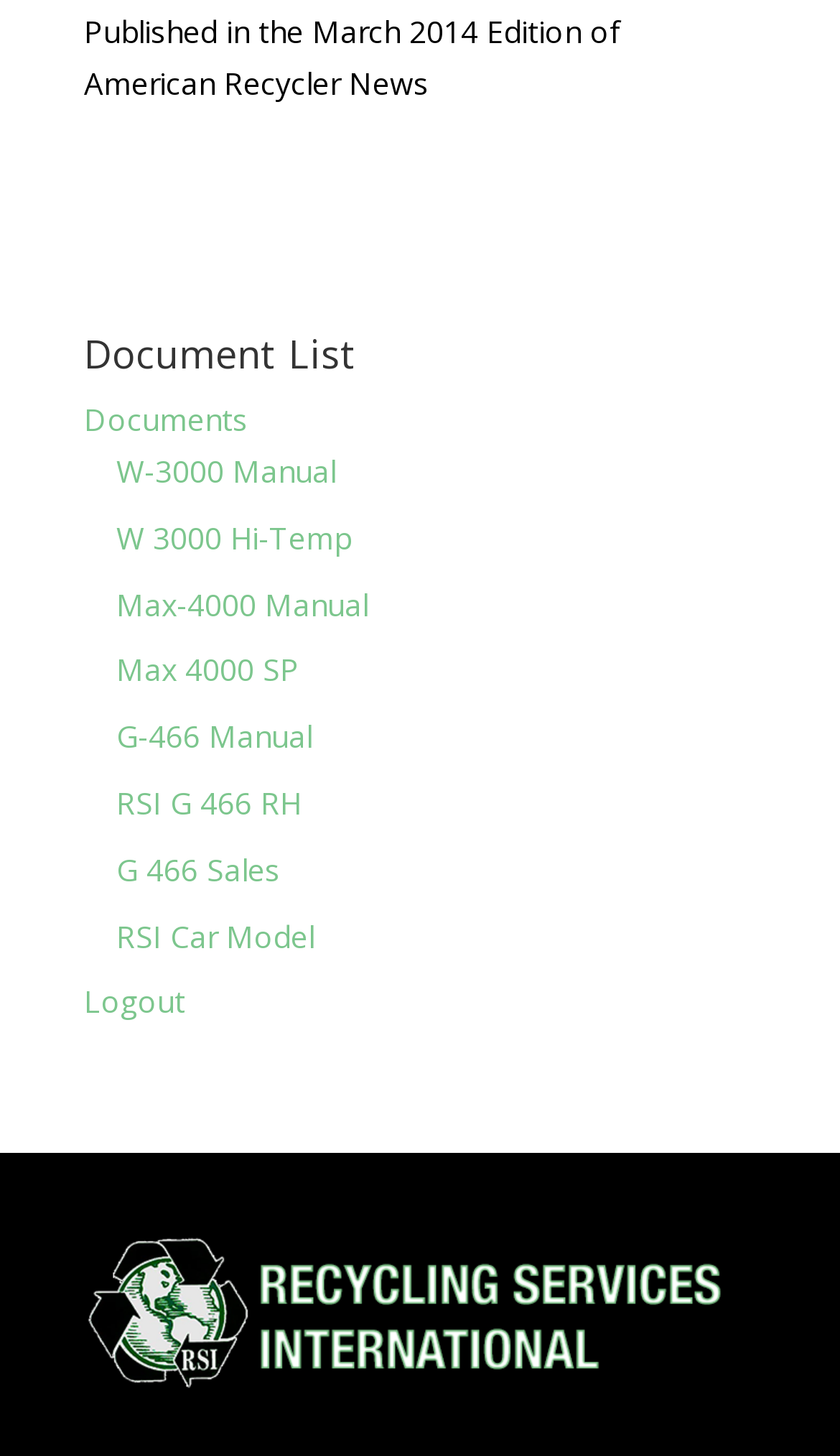Kindly determine the bounding box coordinates of the area that needs to be clicked to fulfill this instruction: "View documents".

[0.1, 0.274, 0.295, 0.302]